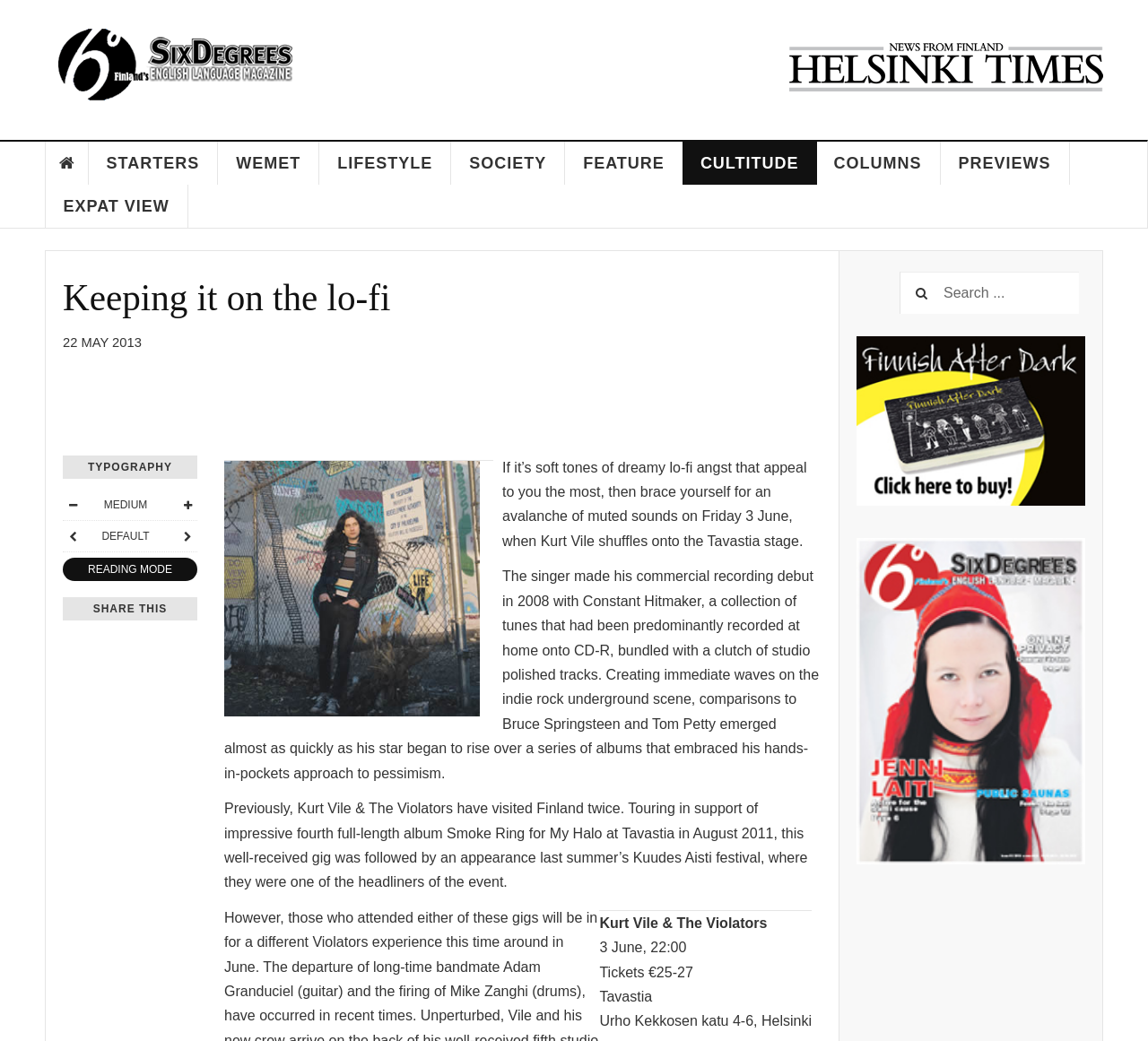Examine the screenshot and answer the question in as much detail as possible: What is the name of the venue where Kurt Vile will perform?

I found the answer by looking at the text in the webpage, specifically the part that says 'Kurt Vile & The Violators 3 June, 22:00 Tickets €25-27 Tavastia Urho Kekkosen katu 4-6, Helsinki'.